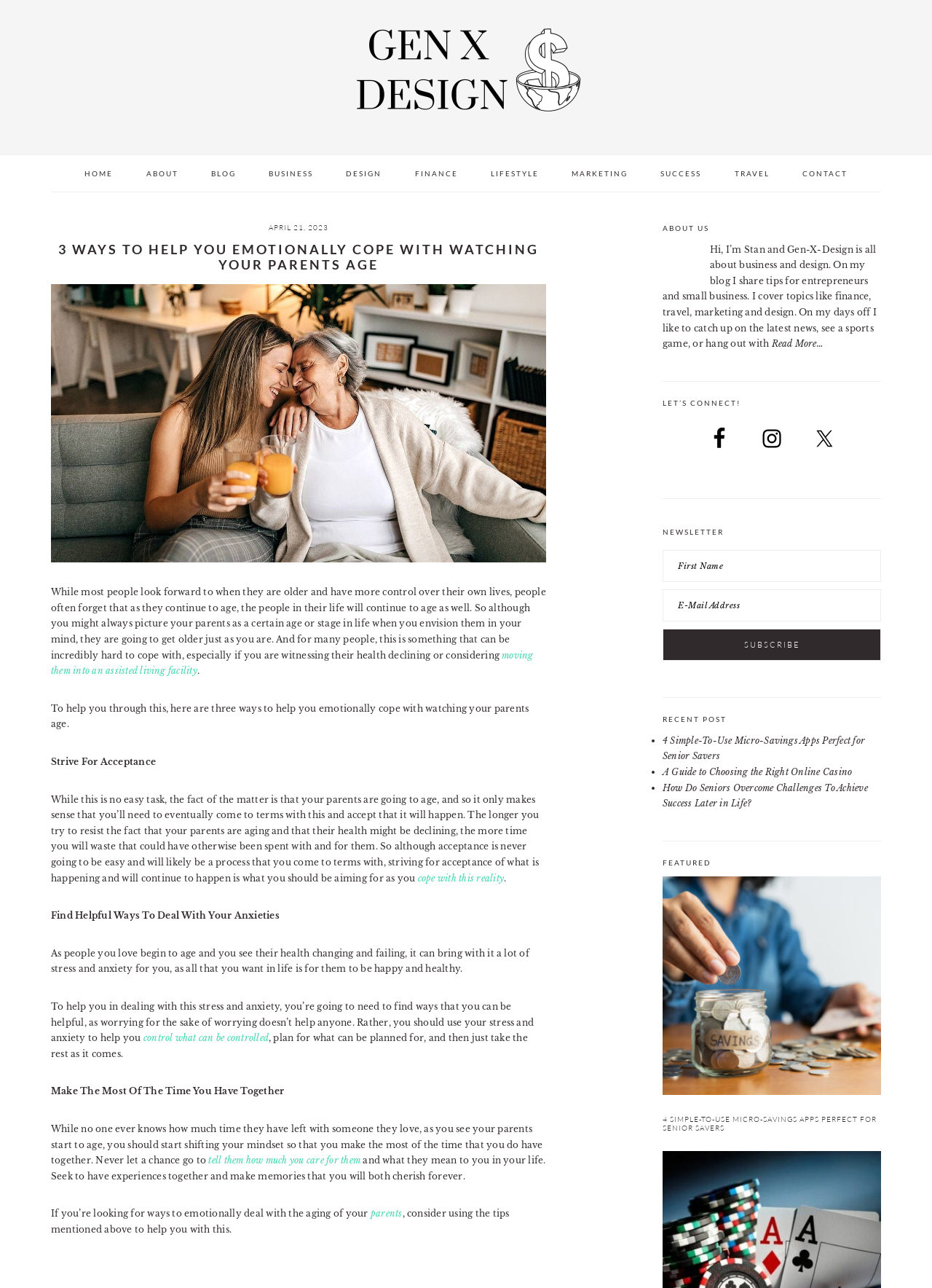Provide a one-word or short-phrase answer to the question:
What social media platforms can you connect with the author on?

Facebook, Instagram, Twitter